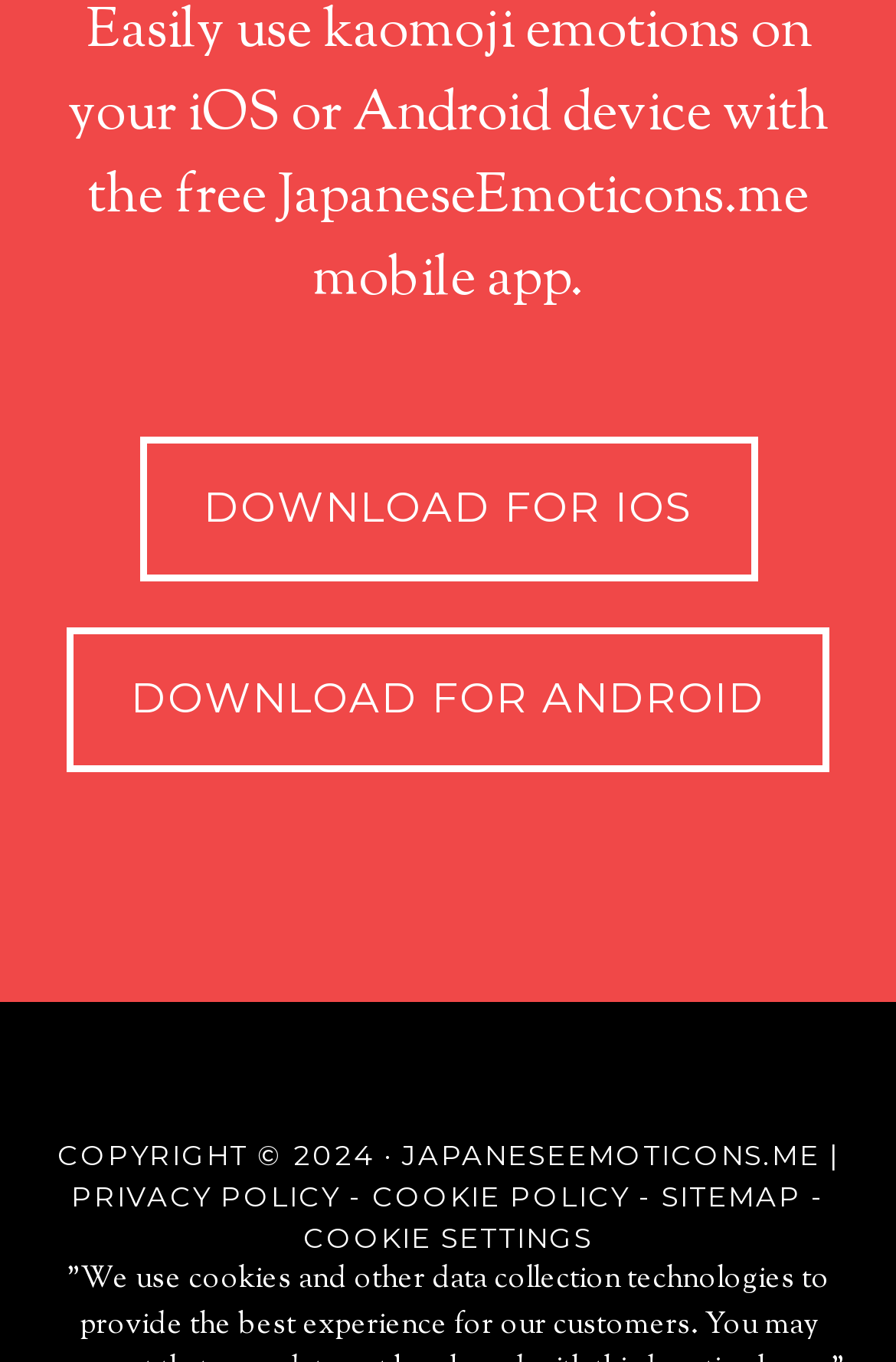Locate the bounding box of the UI element based on this description: "Download for iOS". Provide four float numbers between 0 and 1 as [left, top, right, bottom].

[0.155, 0.321, 0.845, 0.428]